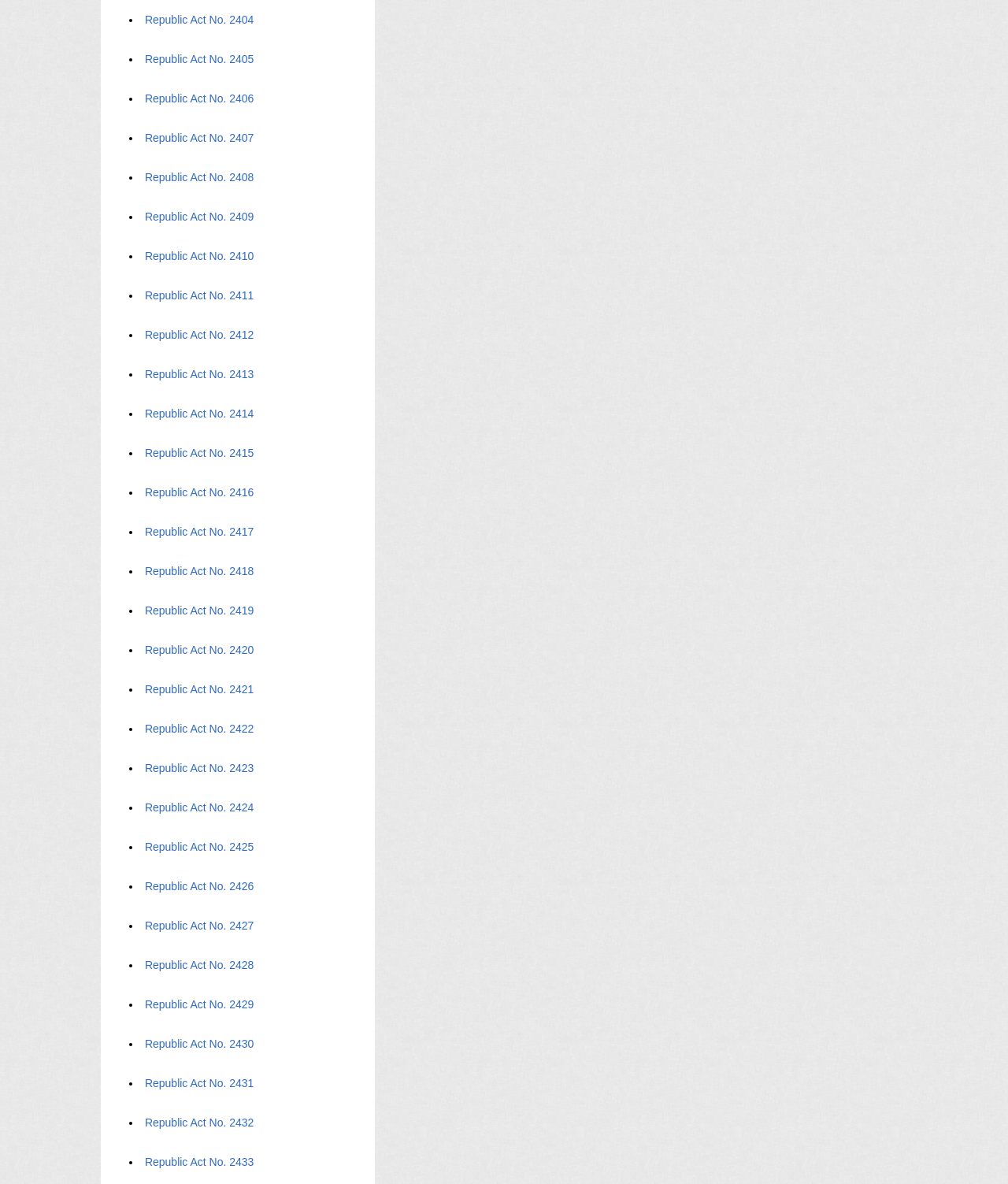What is the horizontal position of the 20th Republic Act?
Based on the image, provide a one-word or brief-phrase response.

0.143